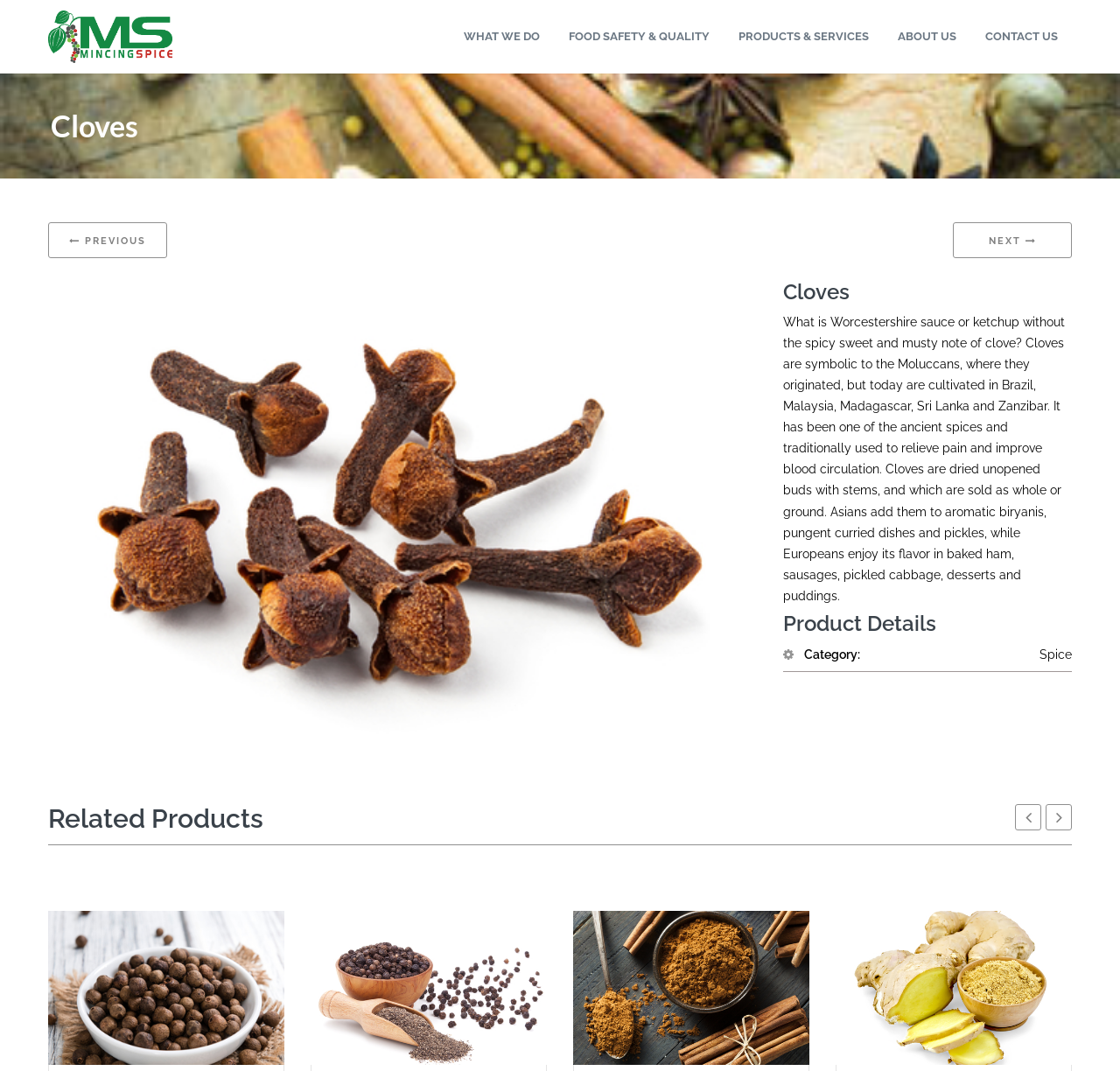Using the details from the image, please elaborate on the following question: How many 'Click to View More' links are there on this webpage?

After analyzing the webpage structure, I found four 'Click to View More' links, each associated with a related product.